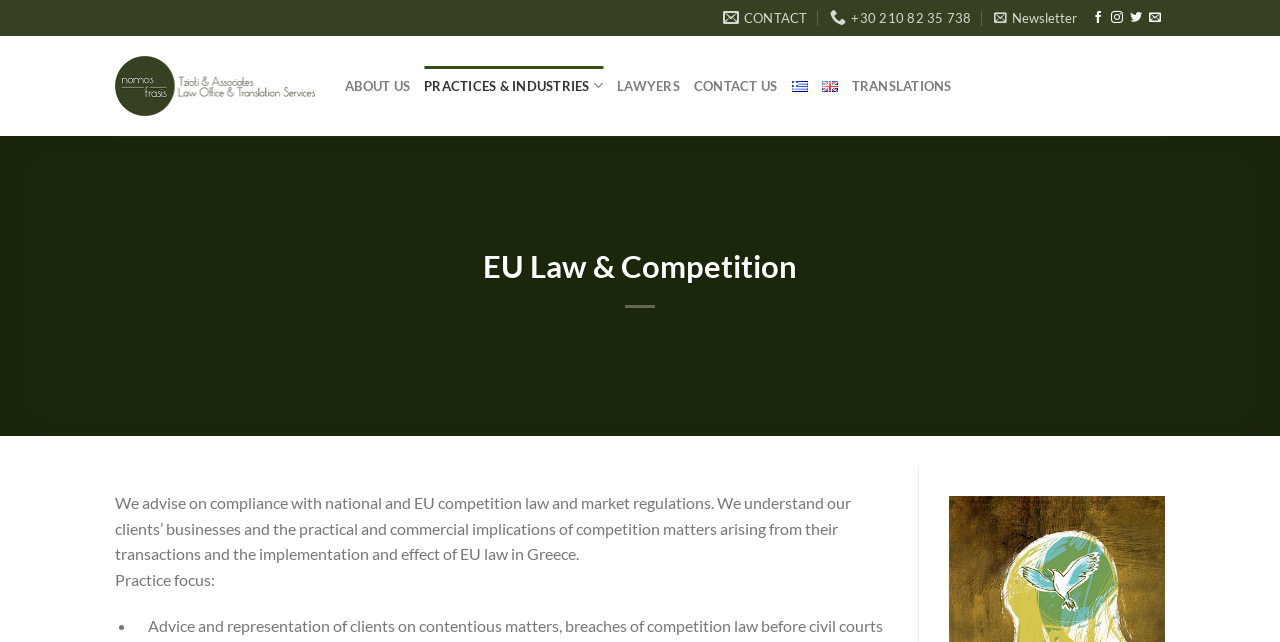Give a one-word or short-phrase answer to the following question: 
What is the name of the law office?

Tzioti & Associates